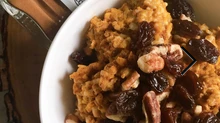What type of surface is the bowl sitting on?
Using the image as a reference, answer the question with a short word or phrase.

Rustic wooden